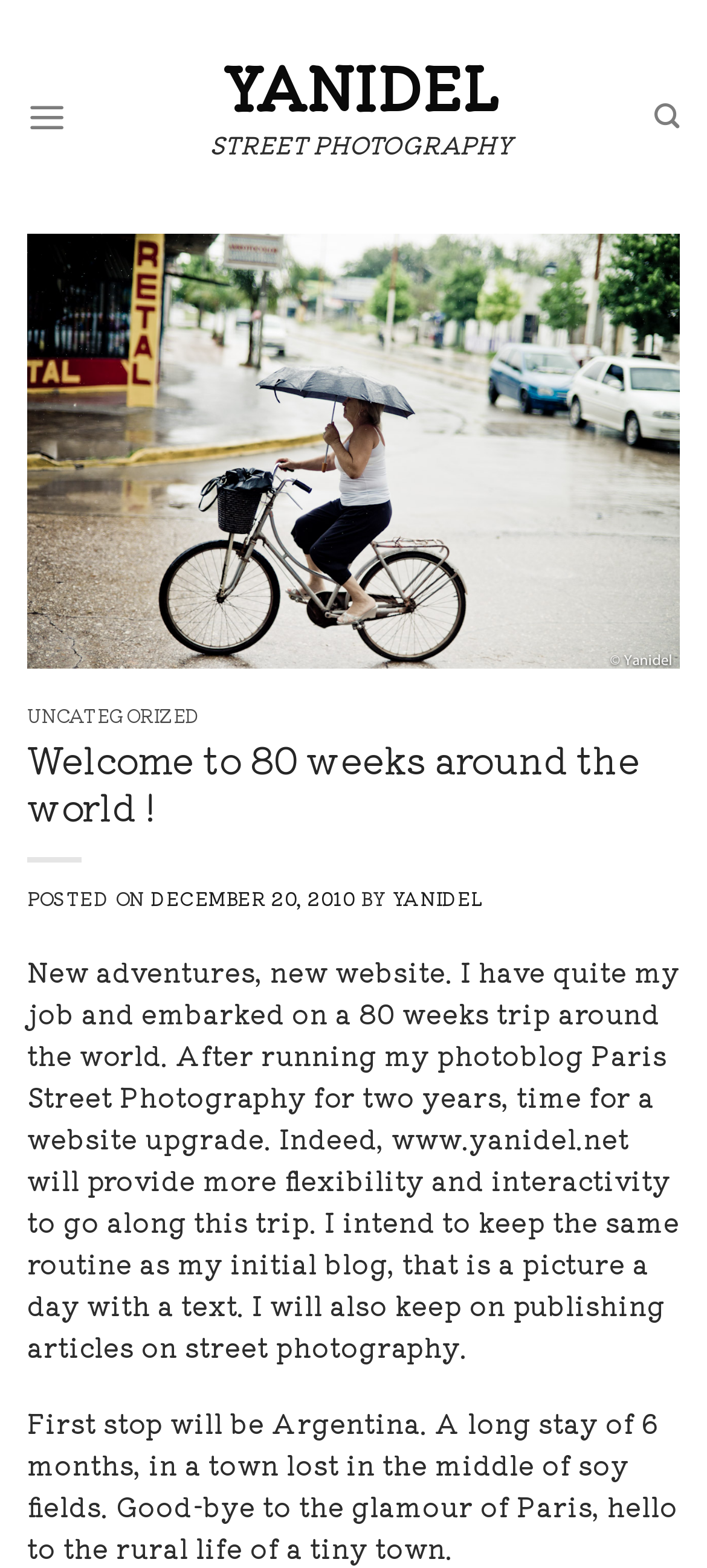What is the author's previous blog about?
Answer the question with a single word or phrase derived from the image.

Paris Street Photography